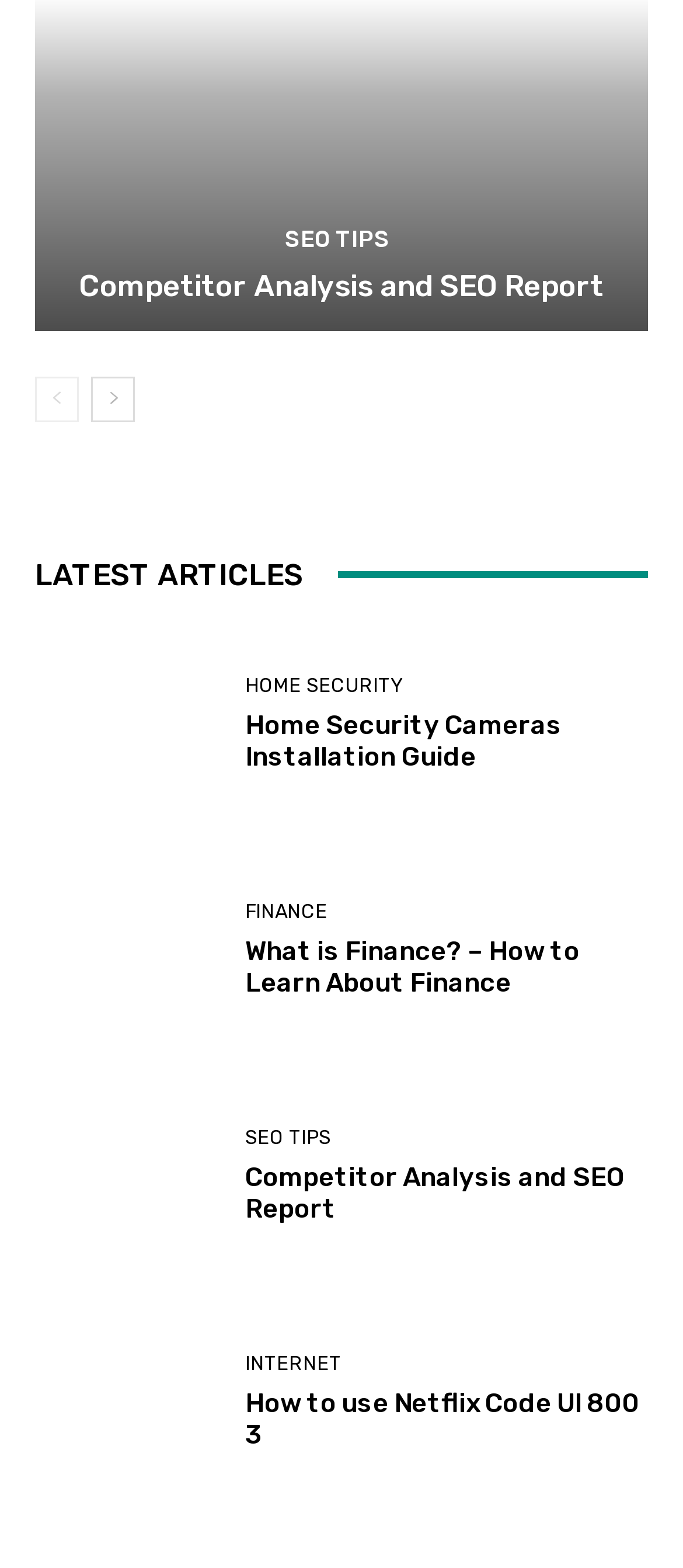What is the title of the first article?
Give a one-word or short phrase answer based on the image.

Home Security Cameras Installation Guide